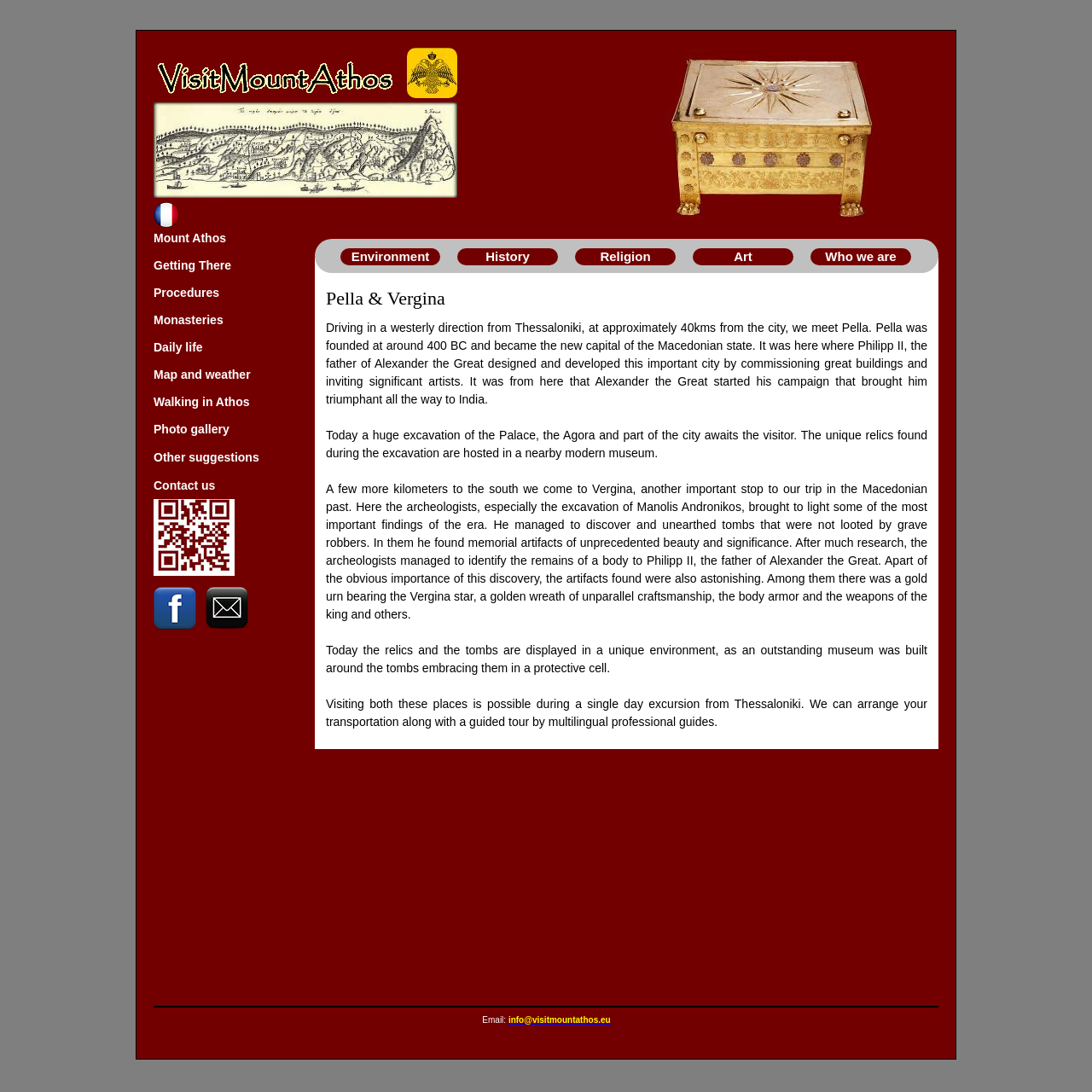Find and indicate the bounding box coordinates of the region you should select to follow the given instruction: "Click the Mount Athos link".

[0.141, 0.207, 0.252, 0.23]